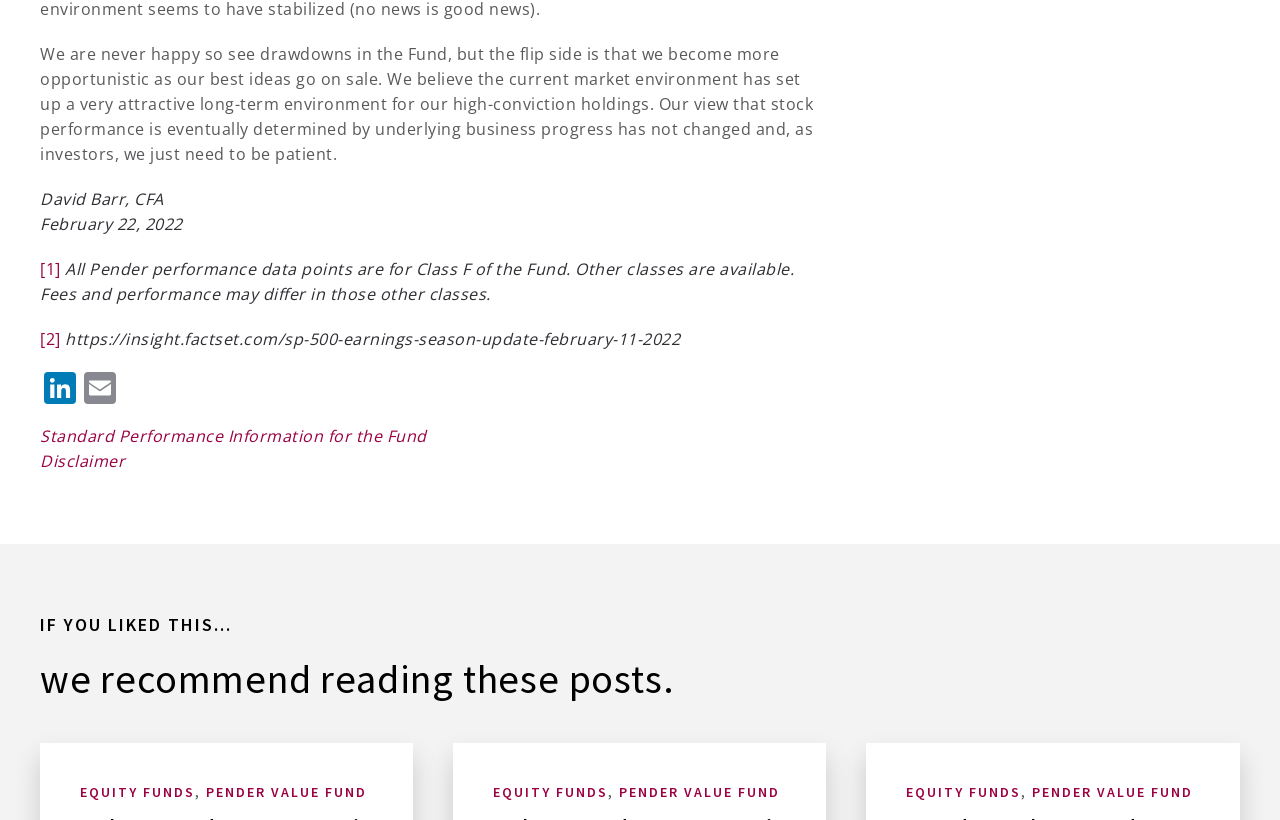What social media platform is mentioned?
Using the details from the image, give an elaborate explanation to answer the question.

The social media platform LinkedIn is mentioned, as indicated by the link with the text 'LinkedIn' located at the bottom of the webpage.